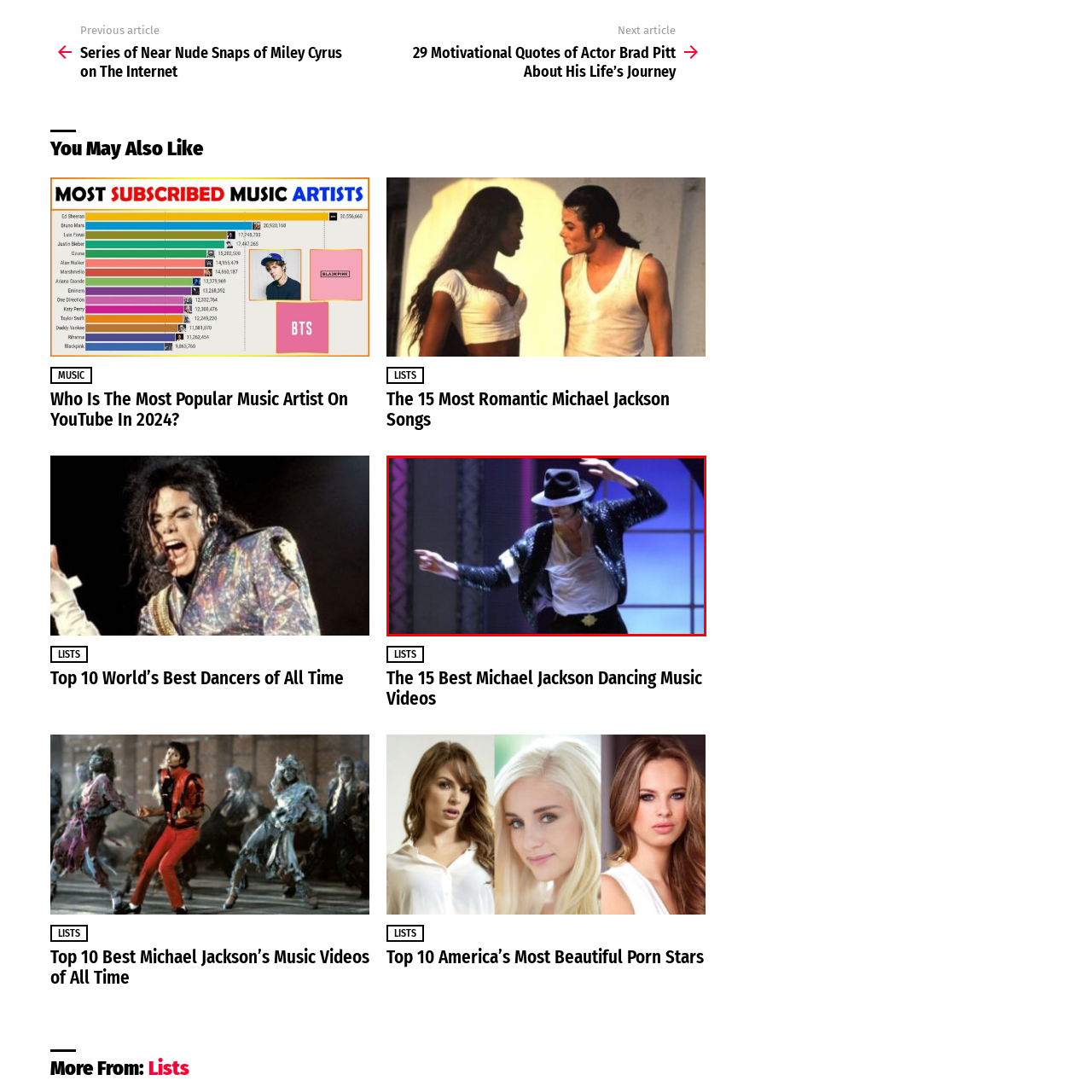Look at the image enclosed by the red boundary and give a detailed answer to the following question, grounding your response in the image's content: 
What is the dominant color scheme of the performer's outfit?

The performer's outfit is primarily composed of black and white colors, with the addition of sequins that catch the light, creating a striking visual effect.